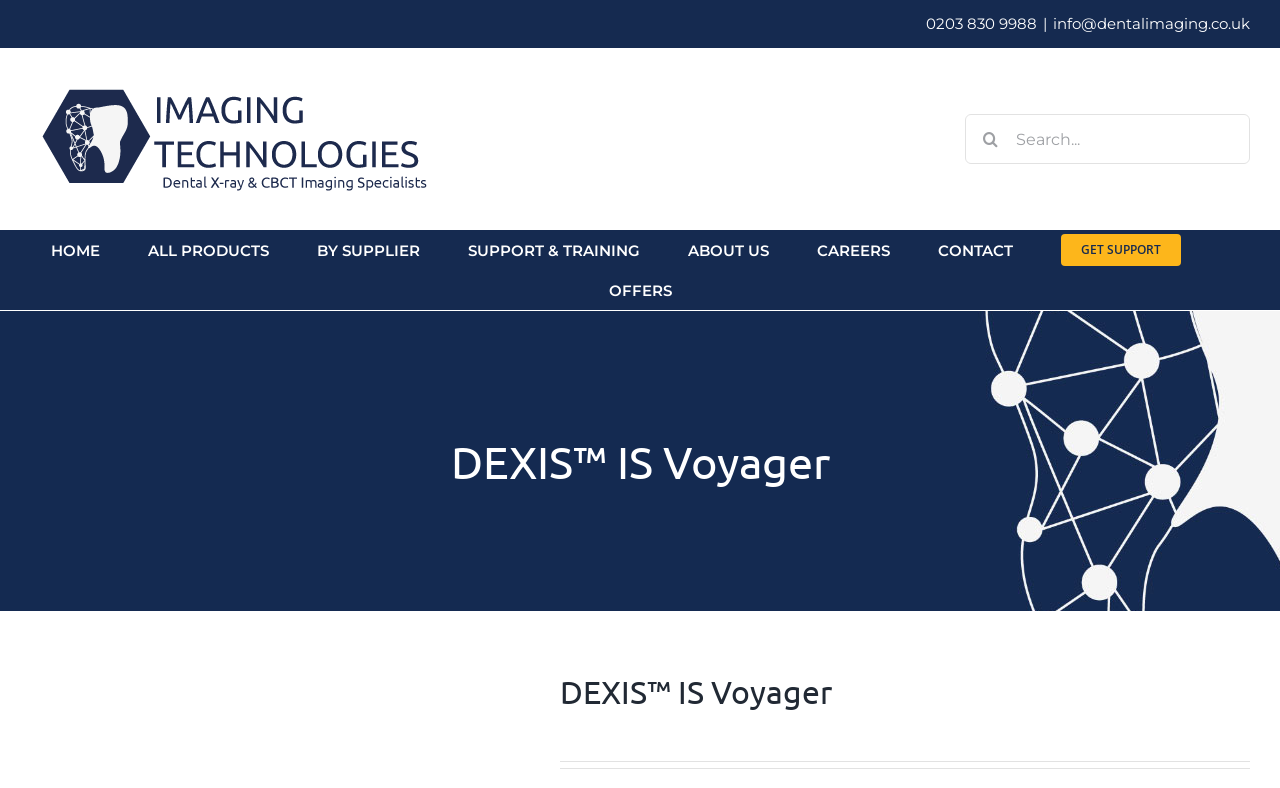Please find and report the bounding box coordinates of the element to click in order to perform the following action: "Send an email". The coordinates should be expressed as four float numbers between 0 and 1, in the format [left, top, right, bottom].

[0.823, 0.018, 0.977, 0.042]